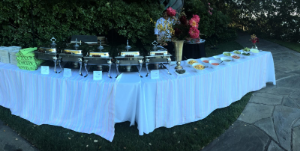What is the purpose of the chafing dishes?
Look at the webpage screenshot and answer the question with a detailed explanation.

The caption implies that the multiple chafing dishes are prominently positioned, likely filled with an array of delicious, warm dishes ready to serve guests, suggesting that their purpose is to serve warm dishes.